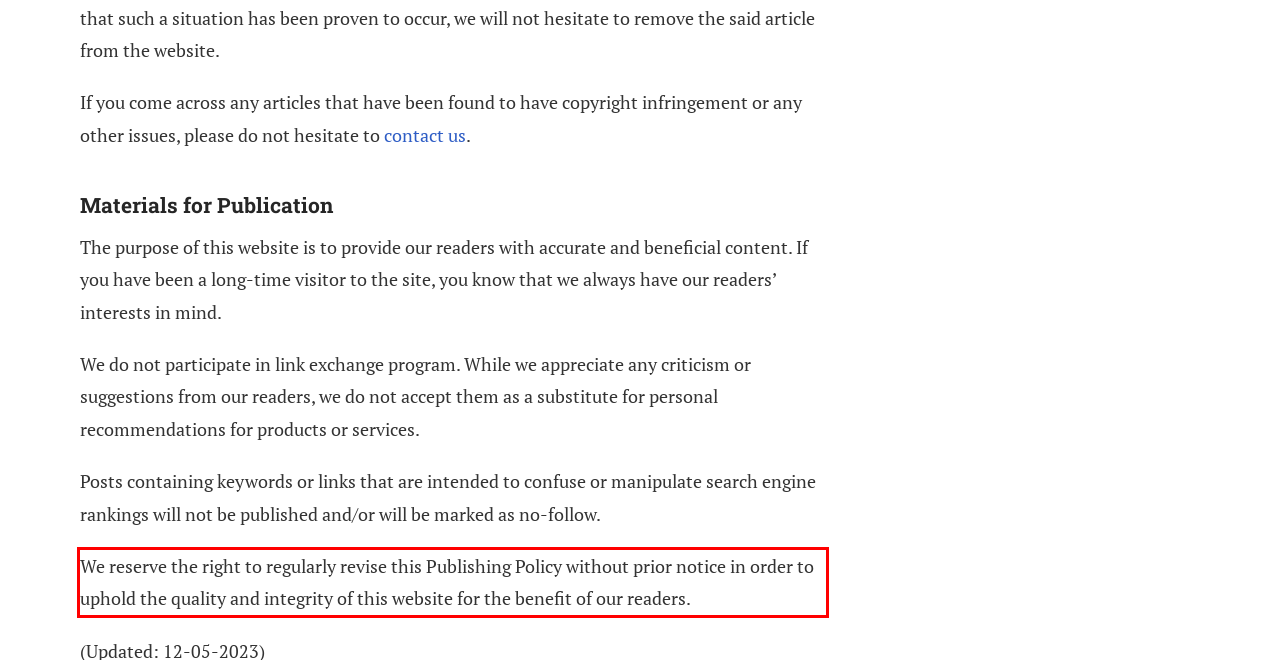You have a screenshot with a red rectangle around a UI element. Recognize and extract the text within this red bounding box using OCR.

We reserve the right to regularly revise this Publishing Policy without prior notice in order to uphold the quality and integrity of this website for the benefit of our readers.